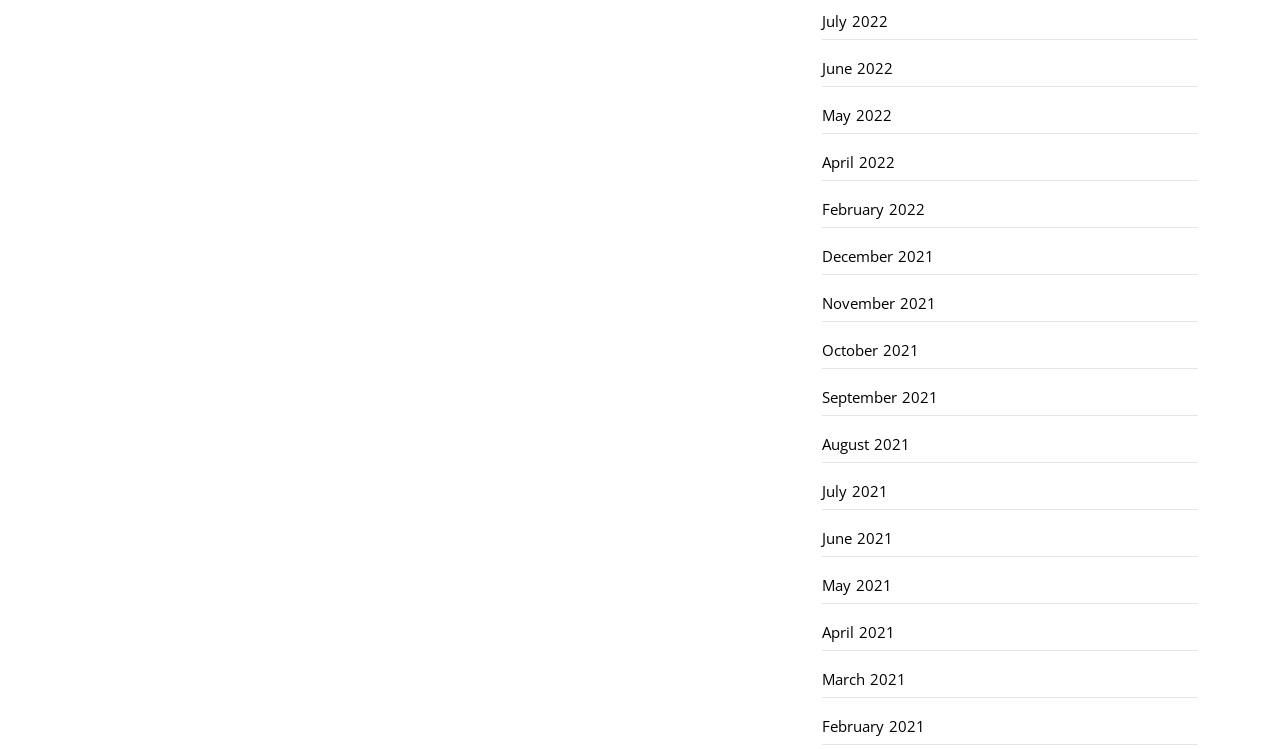Locate the coordinates of the bounding box for the clickable region that fulfills this instruction: "Log in to the account".

None